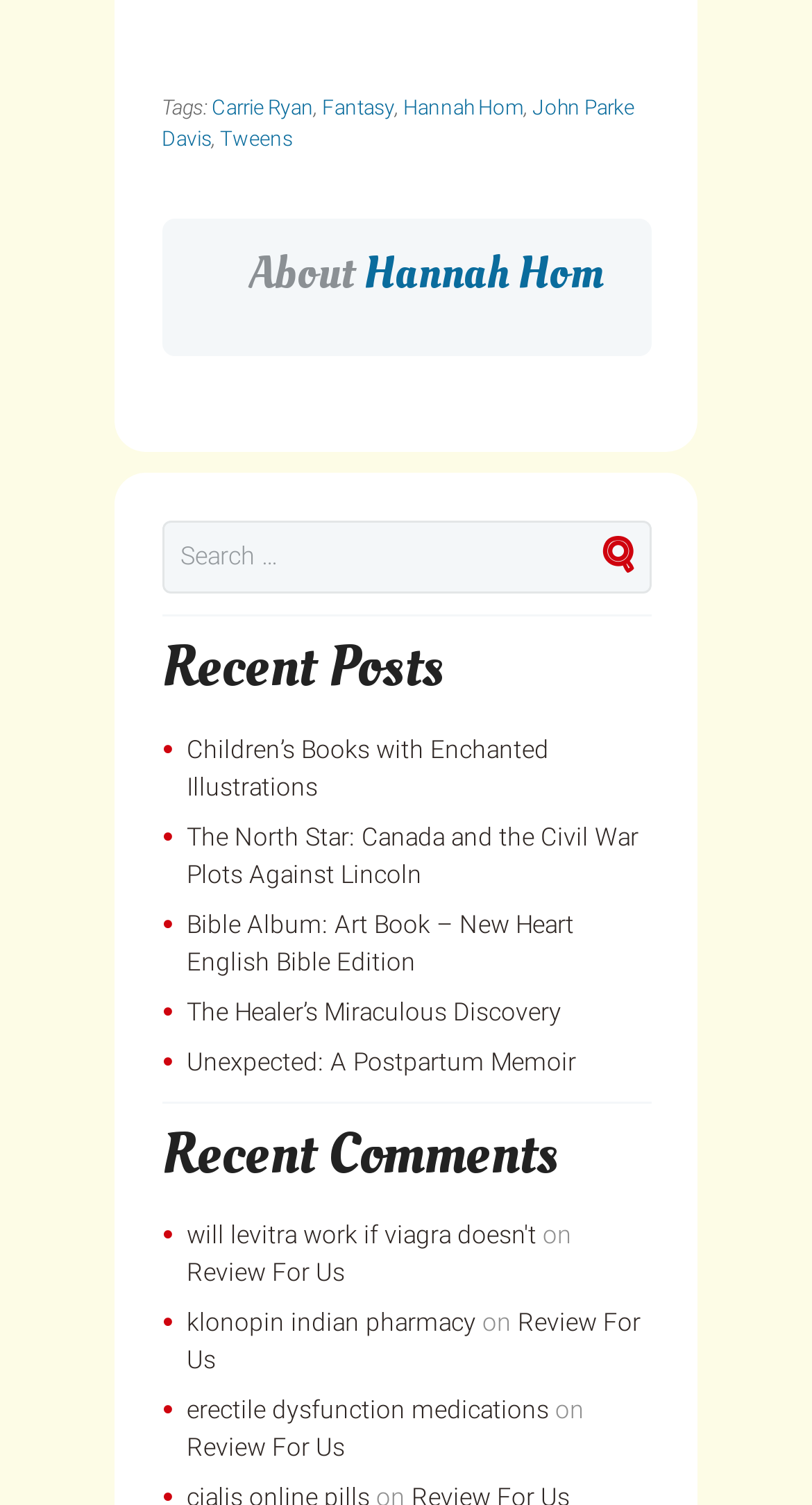What is the purpose of the search box?
Please describe in detail the information shown in the image to answer the question.

The answer can be inferred by looking at the search box and the textbox with the label 'Search for:', which suggests that the search box is used to search for content on the webpage.